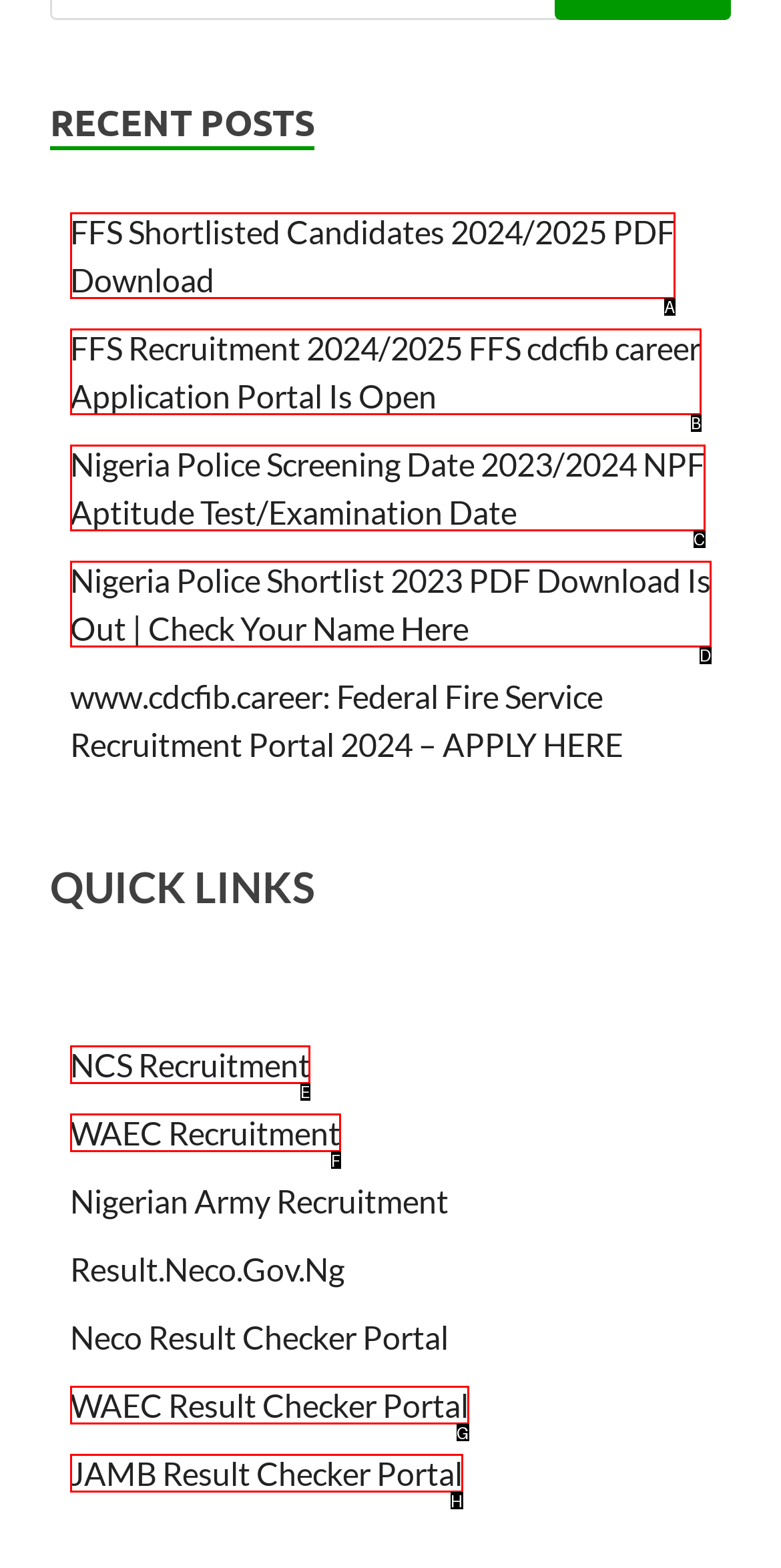Find the appropriate UI element to complete the task: Visit NCS Recruitment page. Indicate your choice by providing the letter of the element.

E